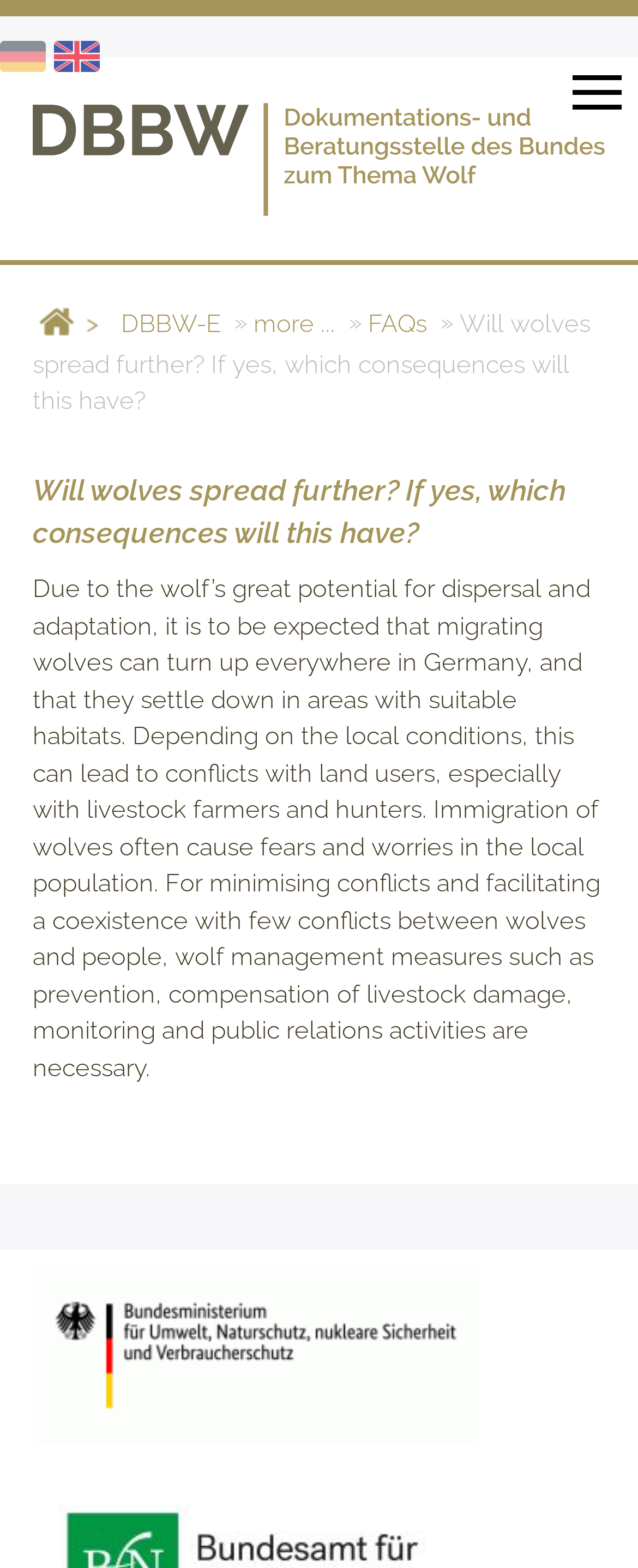Using the information in the image, give a detailed answer to the following question: What is the expected outcome of wolf migration?

Based on the static text on the webpage, it is expected that migrating wolves can turn up everywhere in Germany and settle down in areas with suitable habitats, leading to conflicts with land users, especially with livestock farmers and hunters.